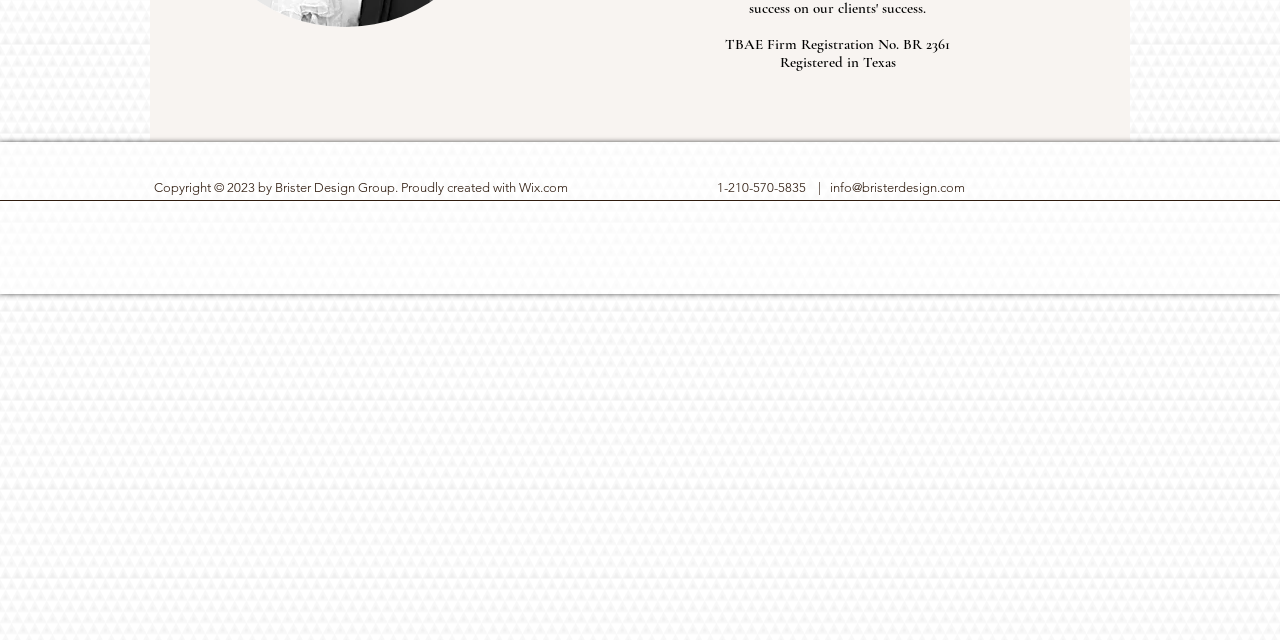Provide the bounding box coordinates of the UI element that matches the description: "info@bristerdesign.com".

[0.648, 0.281, 0.754, 0.305]